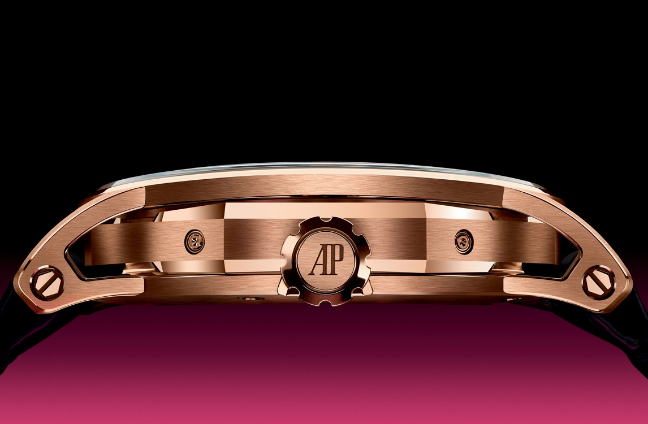What is the tone of the backdrop in the image? Based on the screenshot, please respond with a single word or phrase.

Deep black to subtle gradient